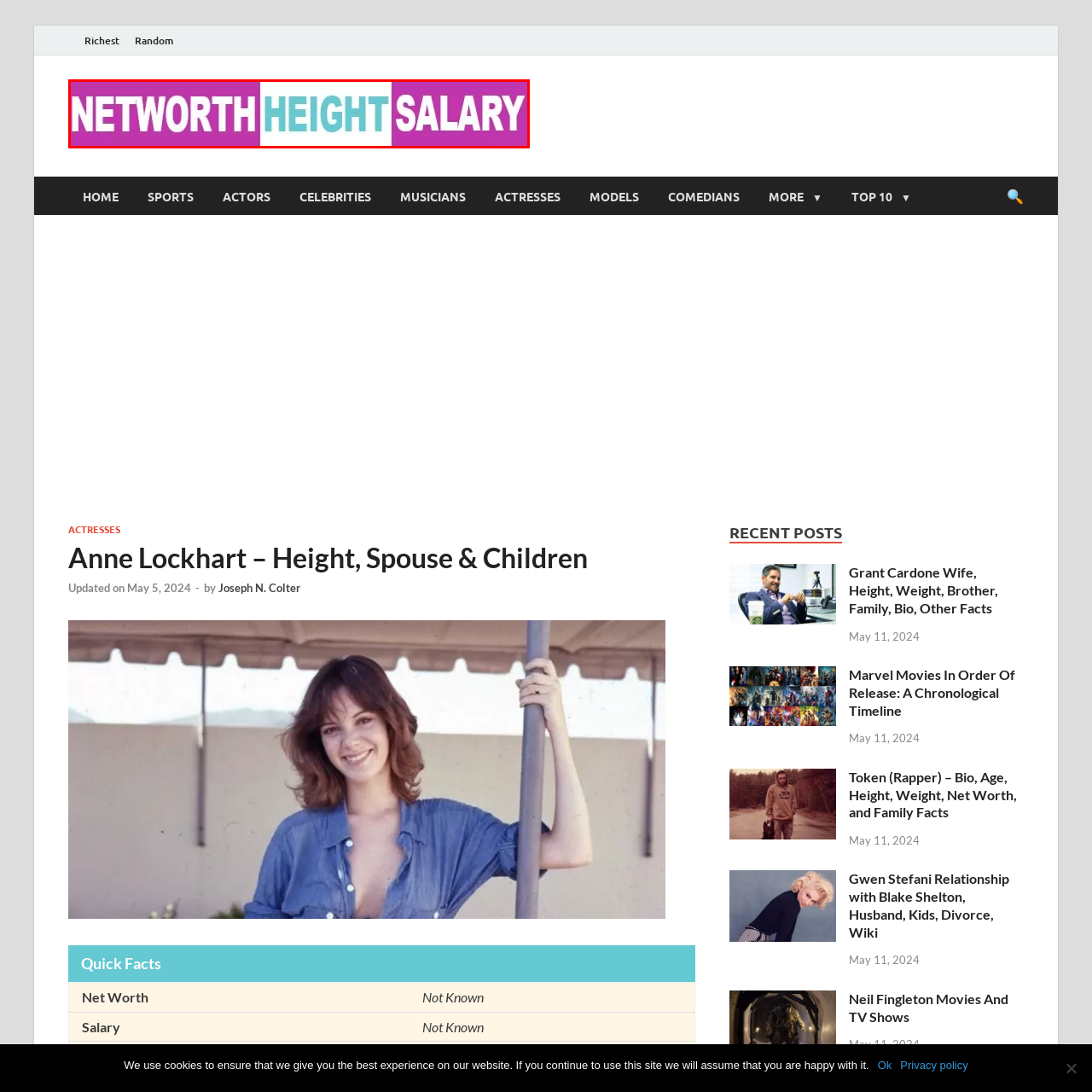What color is 'HEIGHT' highlighted in?  
Observe the image highlighted by the red bounding box and supply a detailed response derived from the visual information in the image.

The question asks about the color in which 'HEIGHT' is highlighted. According to the image, 'HEIGHT' is highlighted in a striking turquoise, which provides the answer.